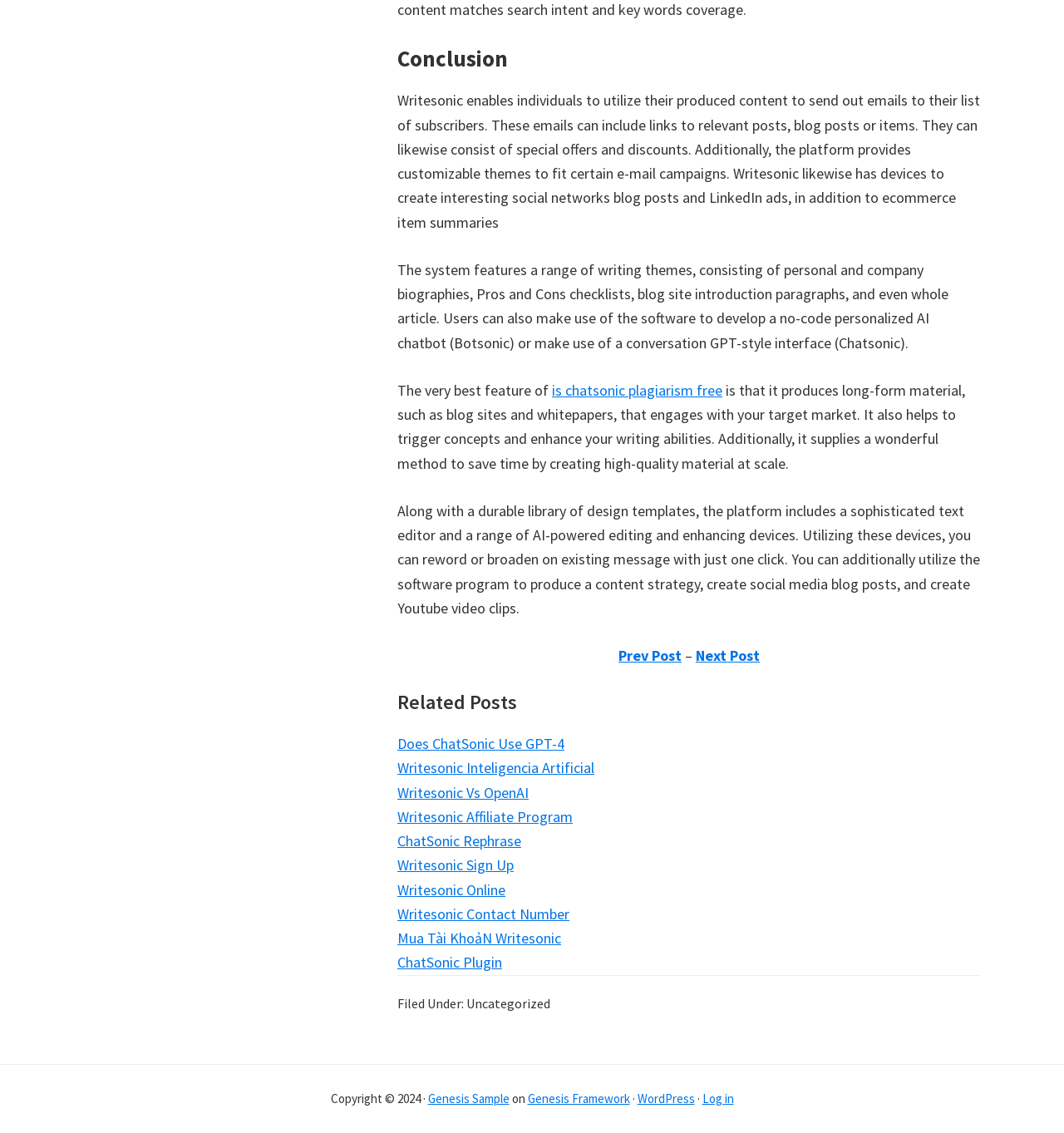What is the purpose of the 'Prev Post' and 'Next Post' links?
Kindly offer a comprehensive and detailed response to the question.

The purpose of the 'Prev Post' and 'Next Post' links is to allow users to navigate to previous or next posts, respectively. This can be inferred from the context of the links, which are placed at the bottom of the webpage and are likely used to facilitate navigation between related posts.